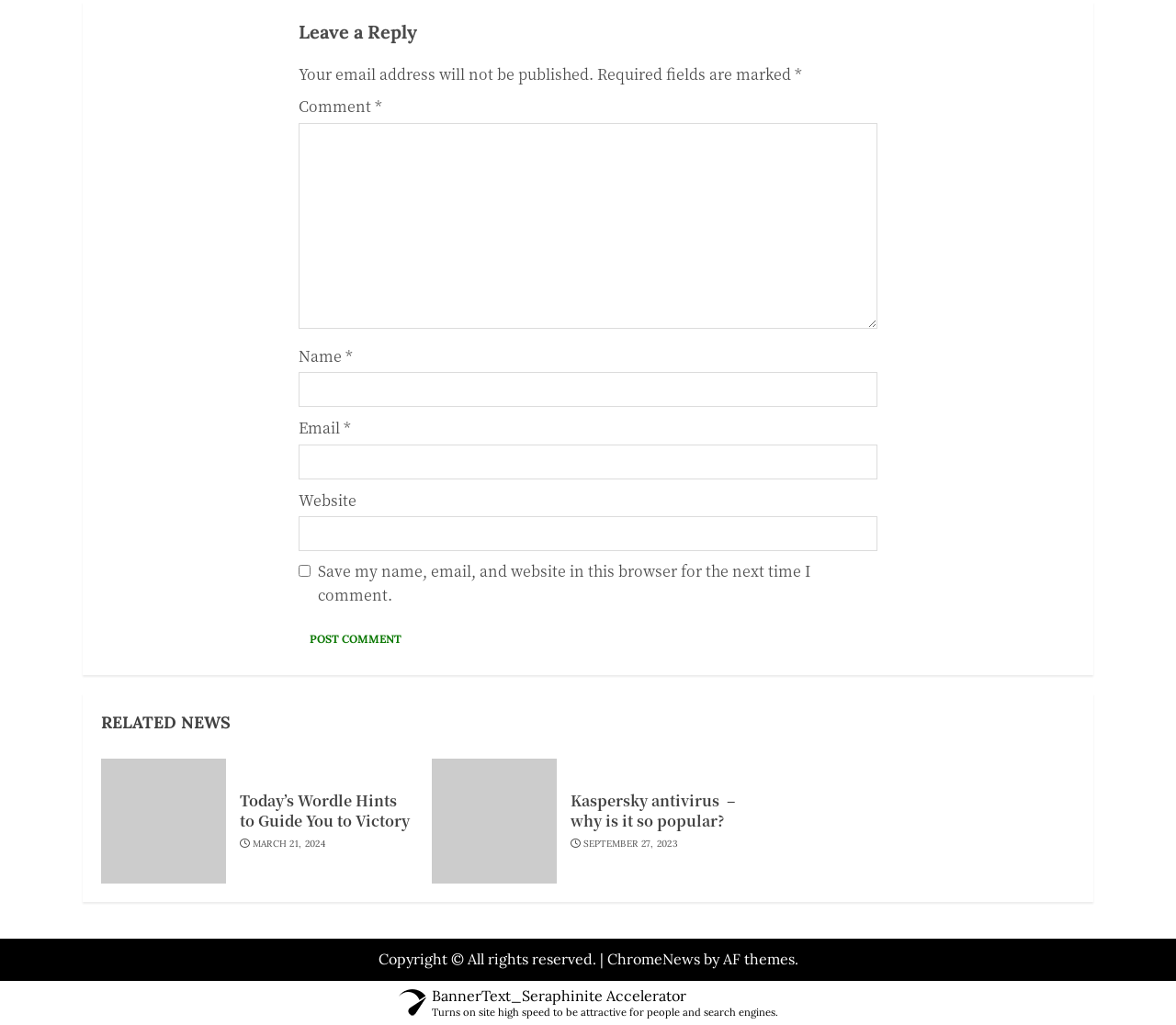Please provide a one-word or short phrase answer to the question:
How many links are there in the RELATED NEWS section?

Four